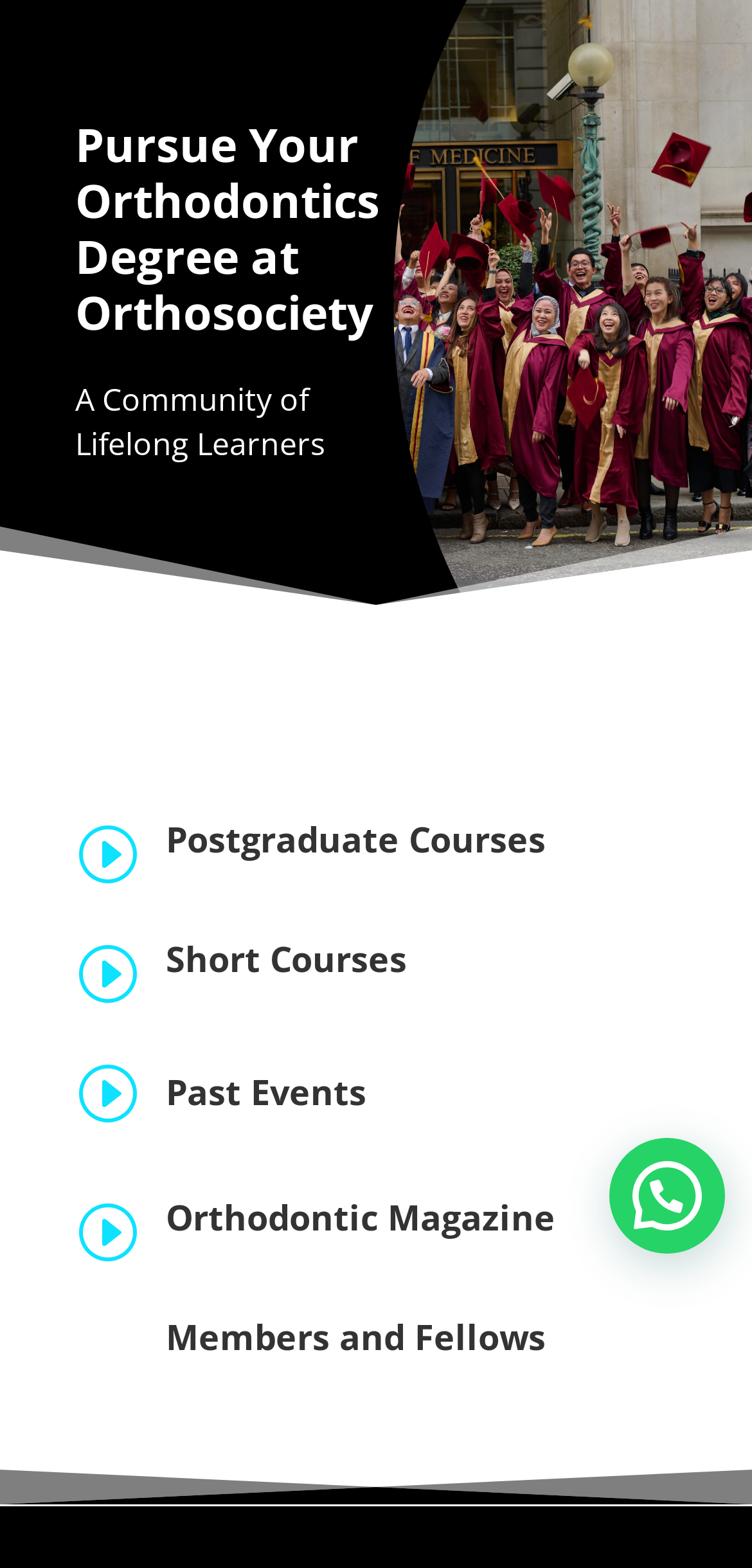Respond concisely with one word or phrase to the following query:
What is the purpose of the 'I' links?

Unknown